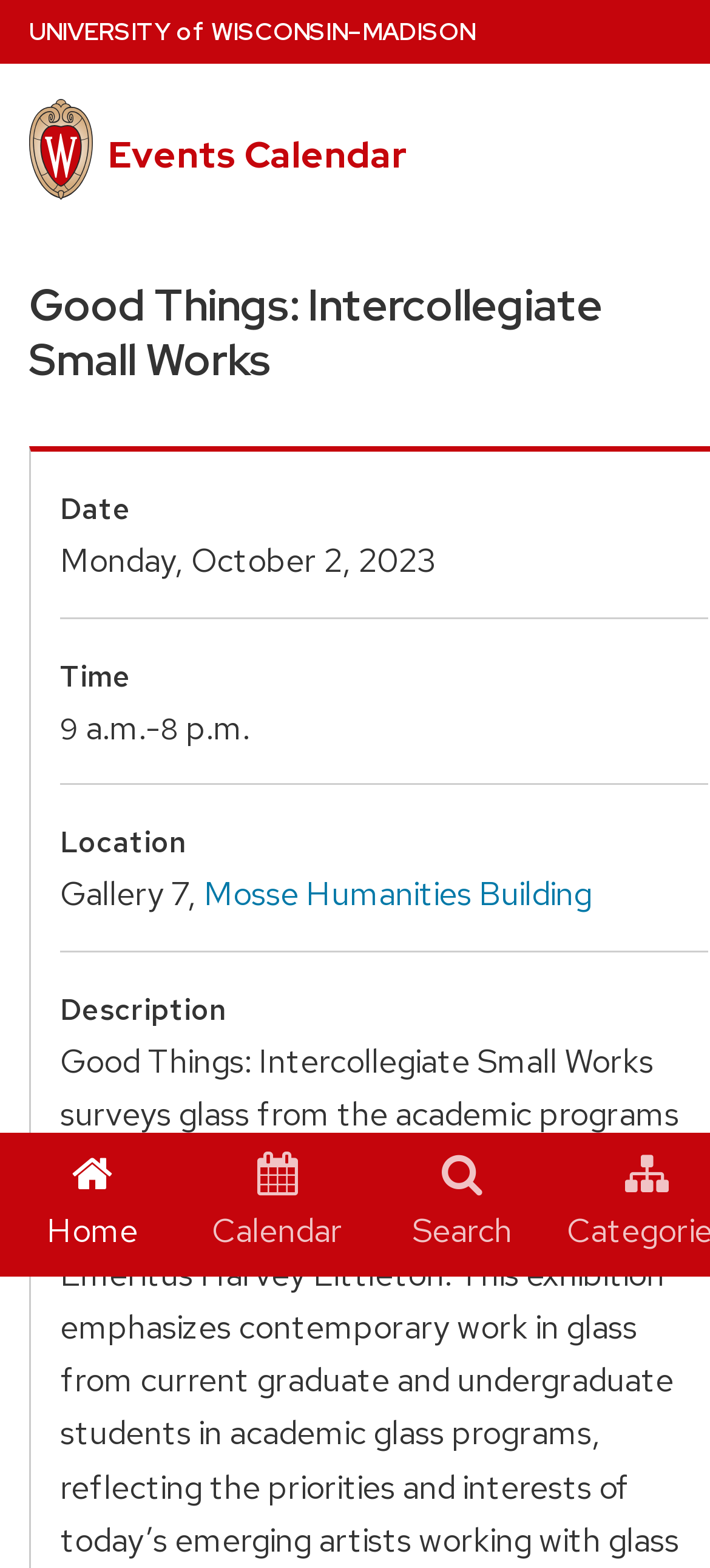Could you find the bounding box coordinates of the clickable area to complete this instruction: "go to university home page"?

[0.041, 0.0, 0.669, 0.041]